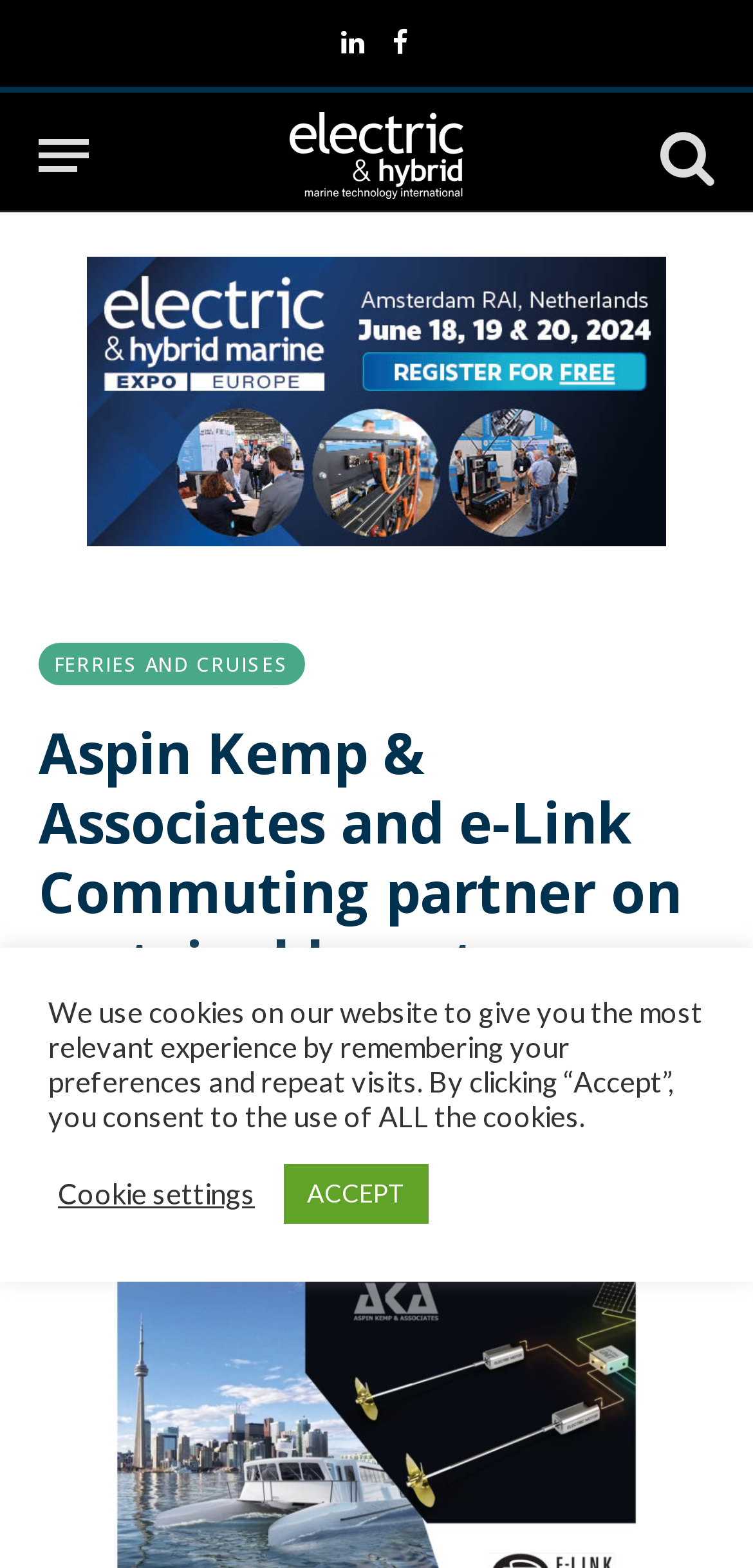Identify the bounding box coordinates of the area you need to click to perform the following instruction: "Click the LinkedIn icon".

[0.439, 0.0, 0.497, 0.055]